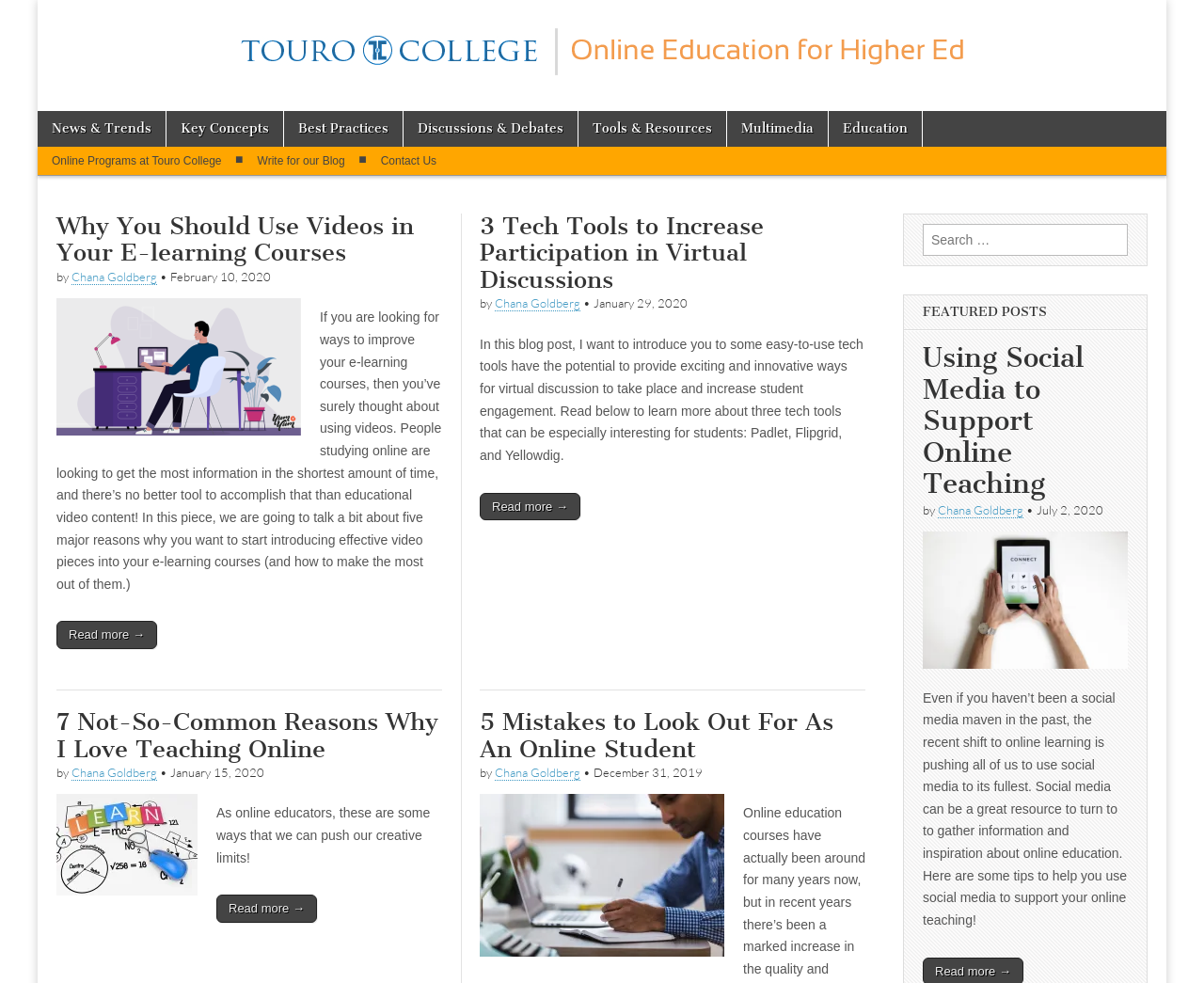What is the name of the university?
Please answer using one word or phrase, based on the screenshot.

Touro University